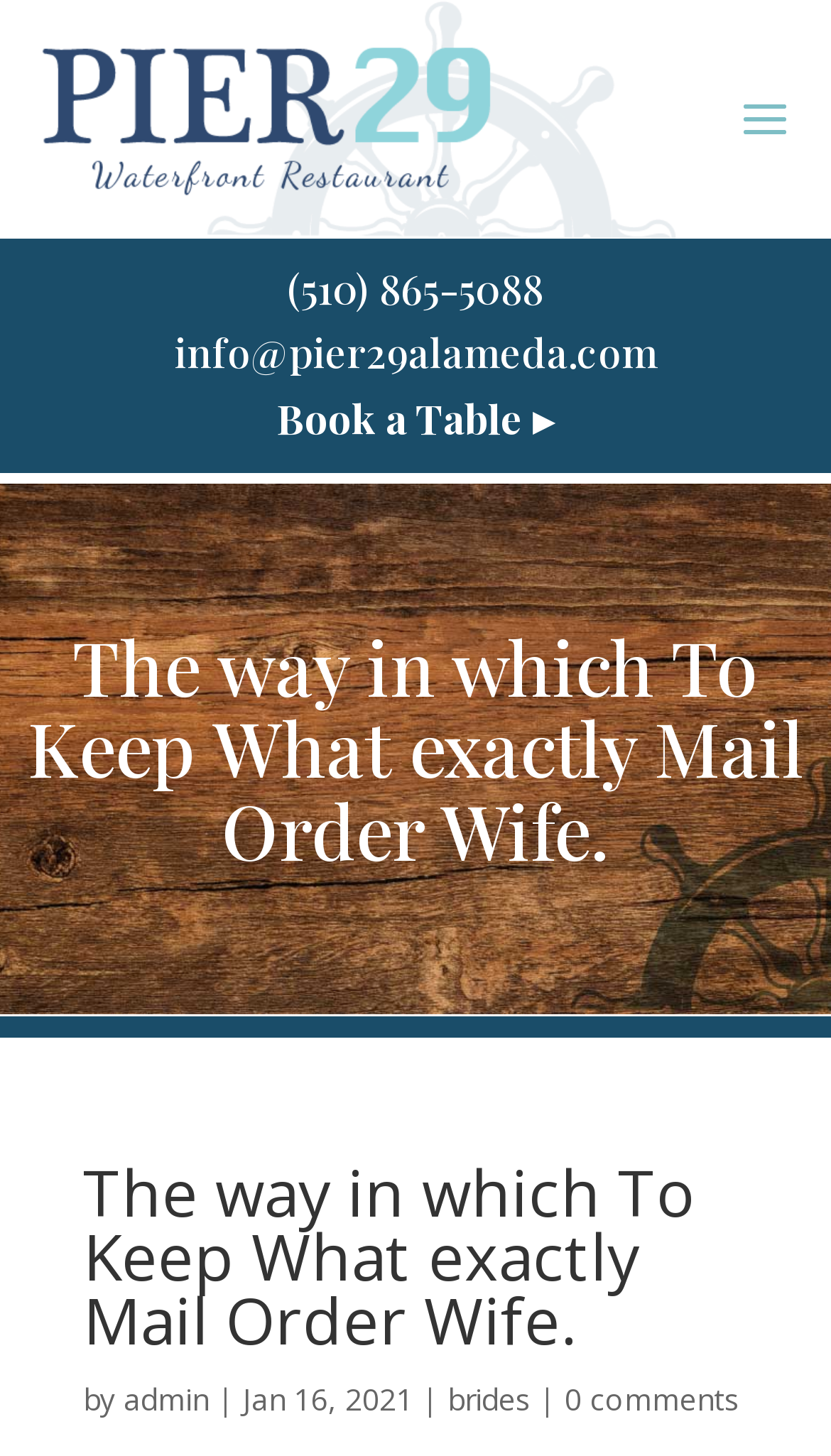How many comments does the article have?
Please provide a comprehensive answer based on the visual information in the image.

I found the number of comments by looking at the link element with the bounding box coordinates [0.679, 0.948, 0.89, 0.975], which contains the text '0 comments'.